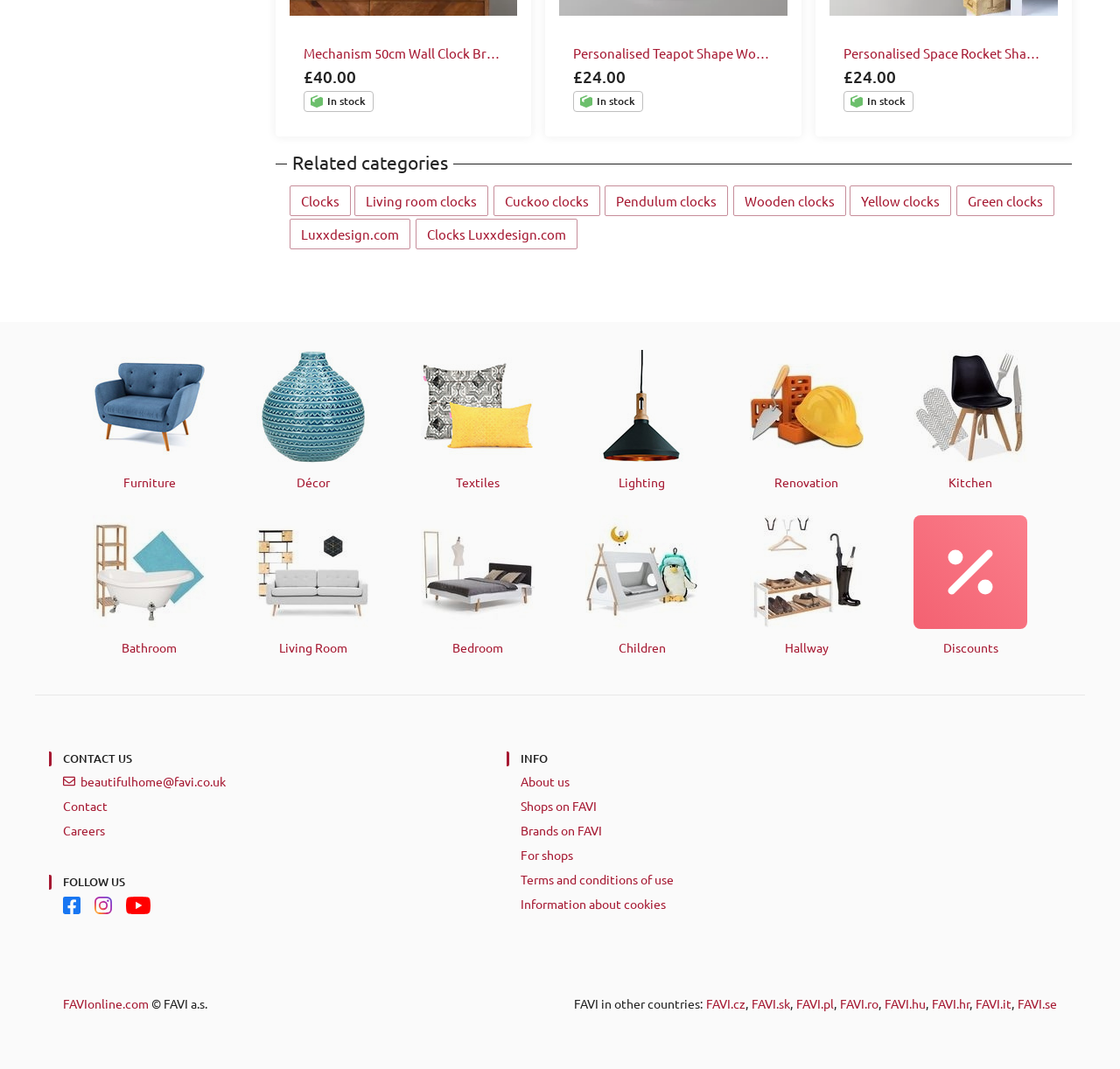Please indicate the bounding box coordinates of the element's region to be clicked to achieve the instruction: "Learn about our company". Provide the coordinates as four float numbers between 0 and 1, i.e., [left, top, right, bottom].

None